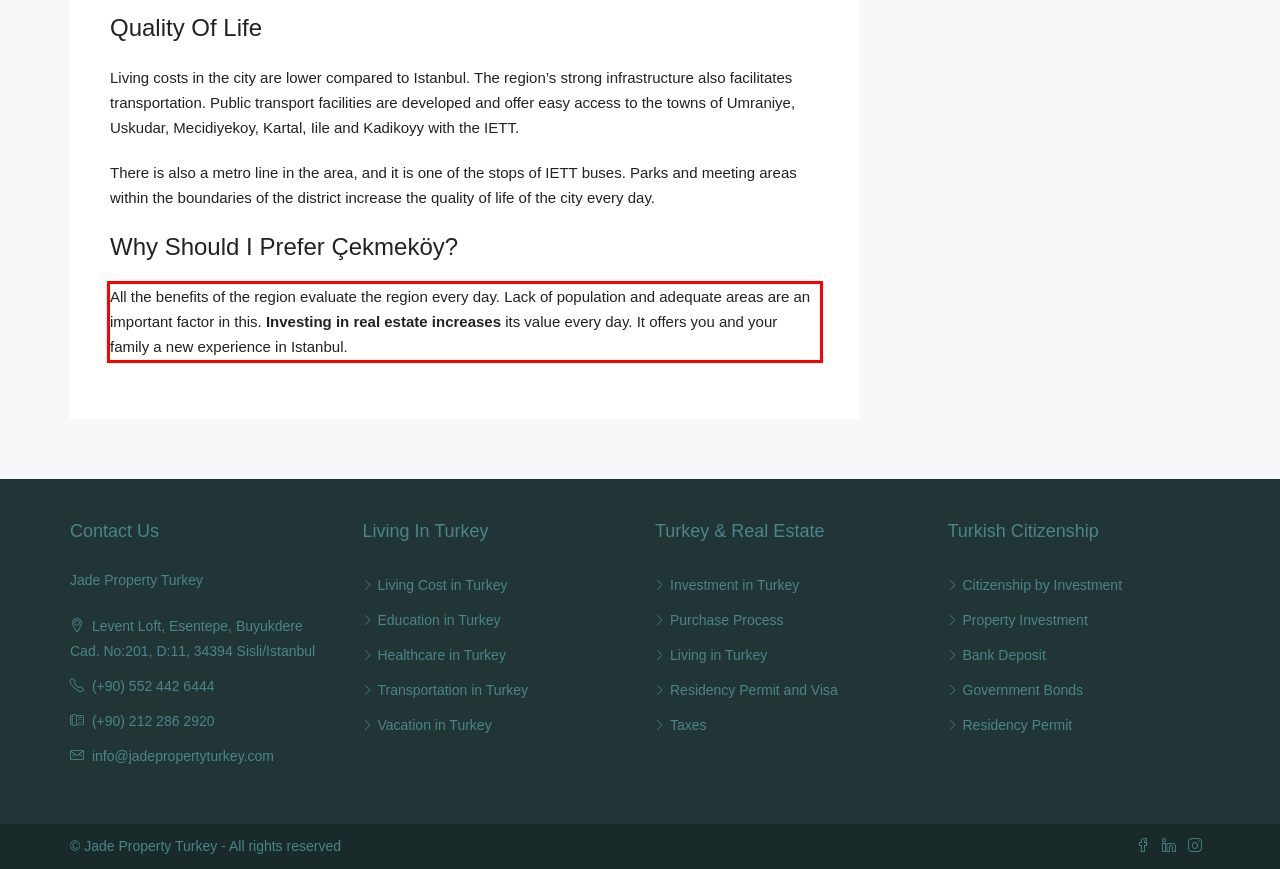Using OCR, extract the text content found within the red bounding box in the given webpage screenshot.

All the benefits of the region evaluate the region every day. Lack of population and adequate areas are an important factor in this. Investing in real estate increases its value every day. It offers you and your family a new experience in Istanbul.